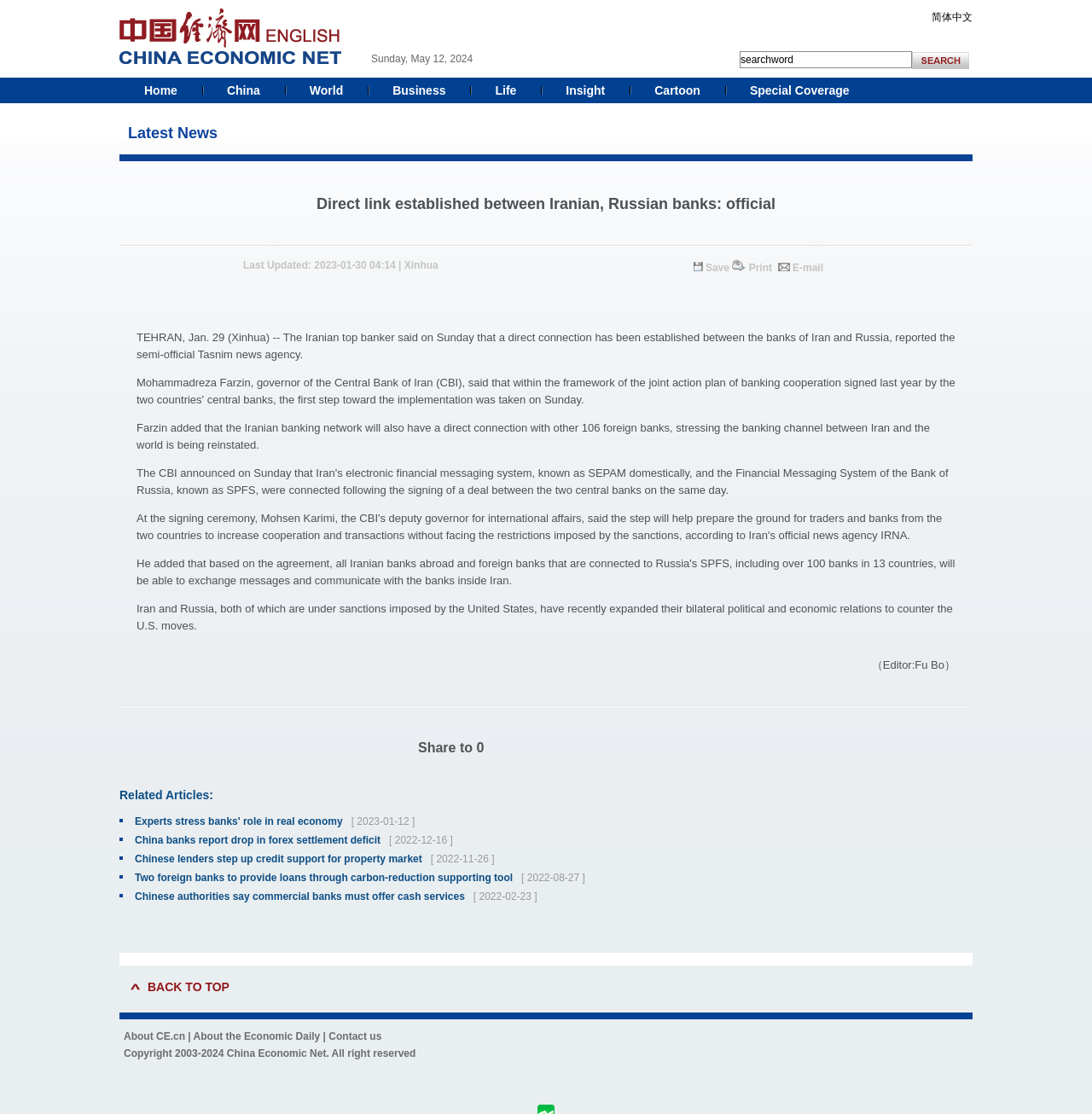Determine the bounding box coordinates of the region that needs to be clicked to achieve the task: "Read related article 'Experts stress banks' role in real economy'".

[0.123, 0.732, 0.314, 0.743]